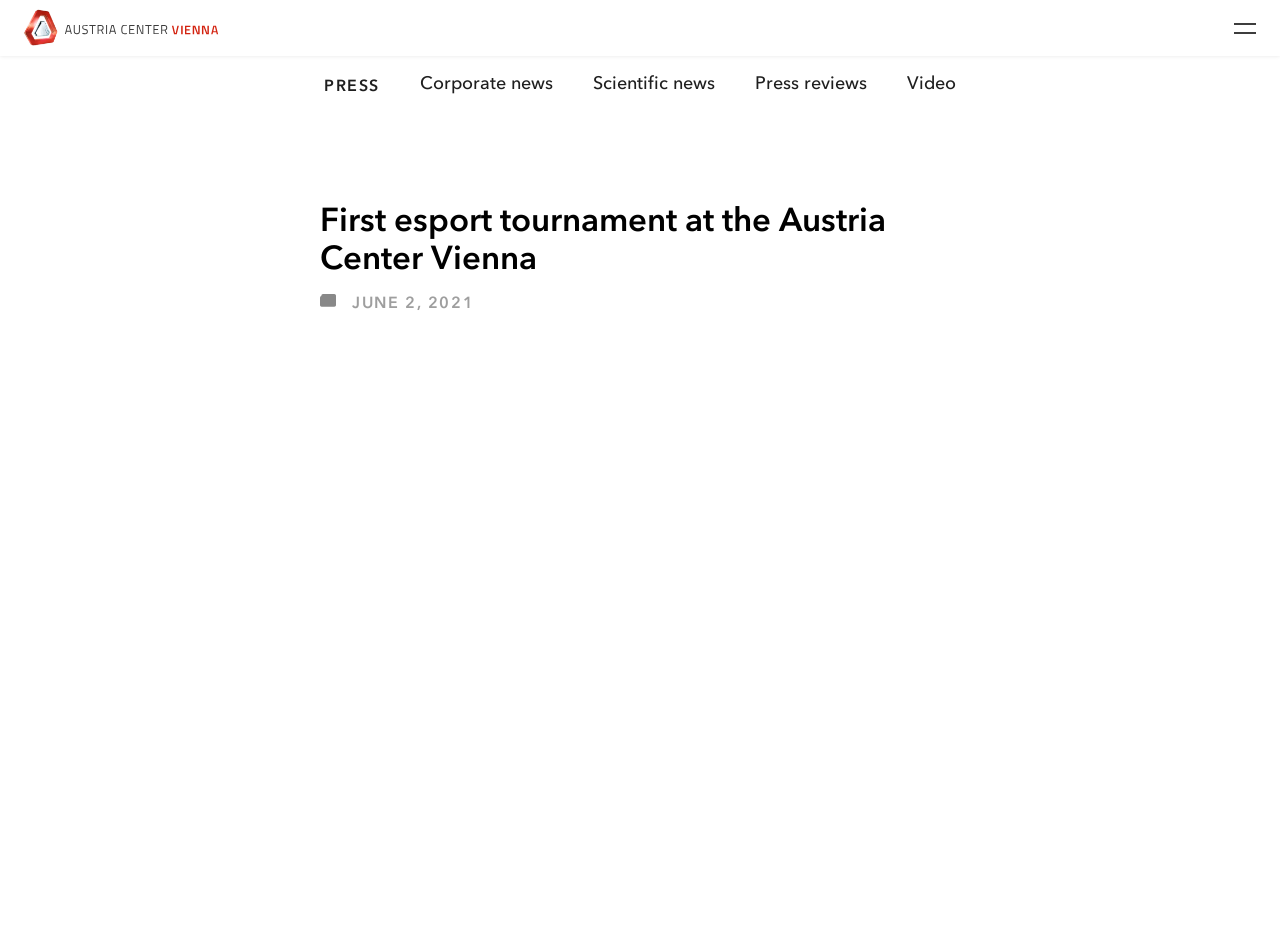Provide a comprehensive description of the webpage.

The webpage is about the Austria Center Vienna, specifically highlighting its first-ever esport contest, the Red Bull Campus Clutch, which took place as a hybrid event last Saturday. 

At the top left of the page, there is a link to the Austria Center Vienna's home page. On the opposite side, at the top right, there is a button to open the menu. 

Below the top section, there are five links arranged horizontally, including 'PRESS', 'Corporate news', 'Scientific news', 'Press reviews', and 'Video'. 

The main content of the page is headed by a title, 'First esport tournament at the Austria Center Vienna', which is centered at the top. Below the title, there is an image, and to its right, there is a text 'JUNE 2, 2021', indicating the date of the event.